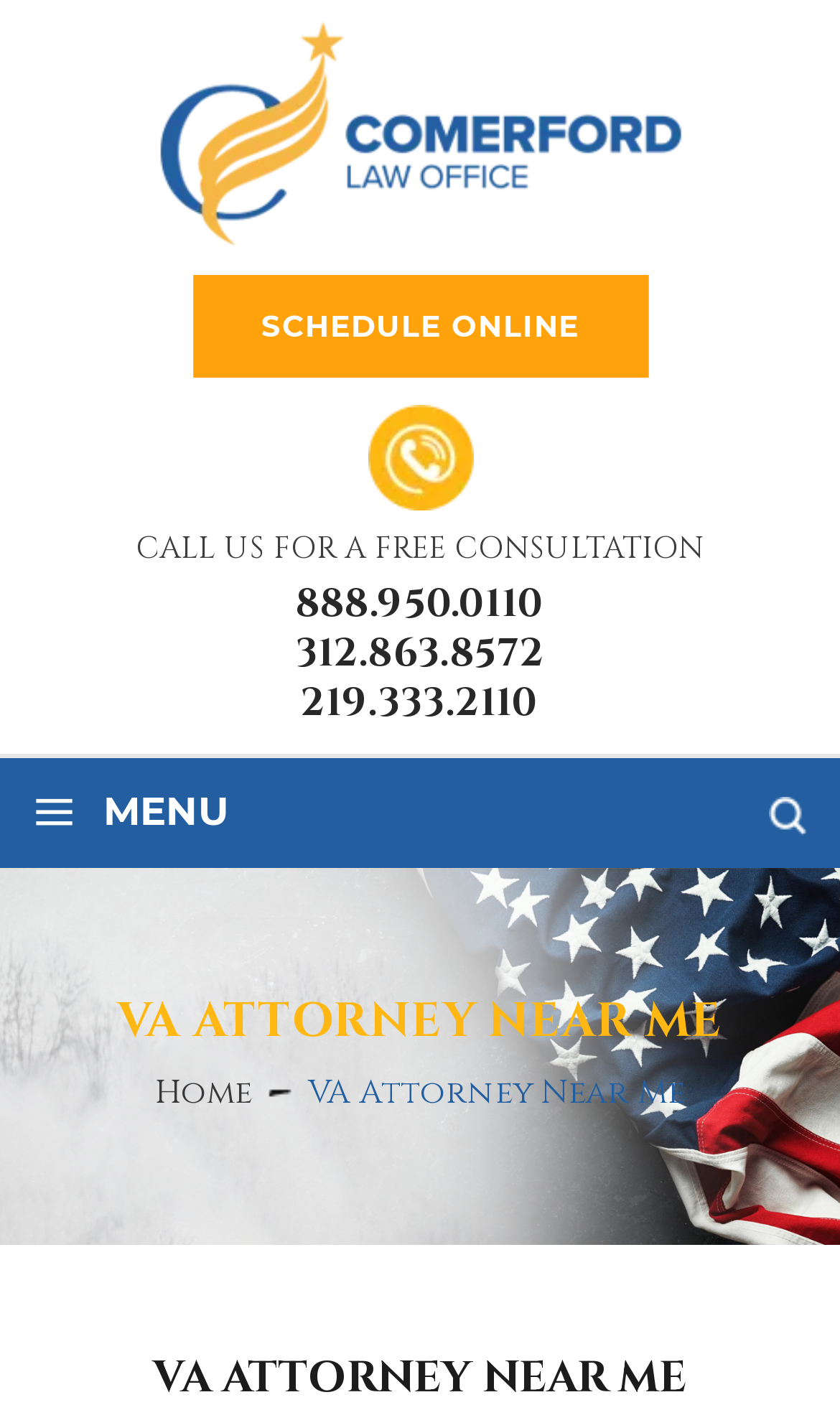Please locate the clickable area by providing the bounding box coordinates to follow this instruction: "Click the link to Comerford Law Office".

[0.179, 0.163, 0.821, 0.189]